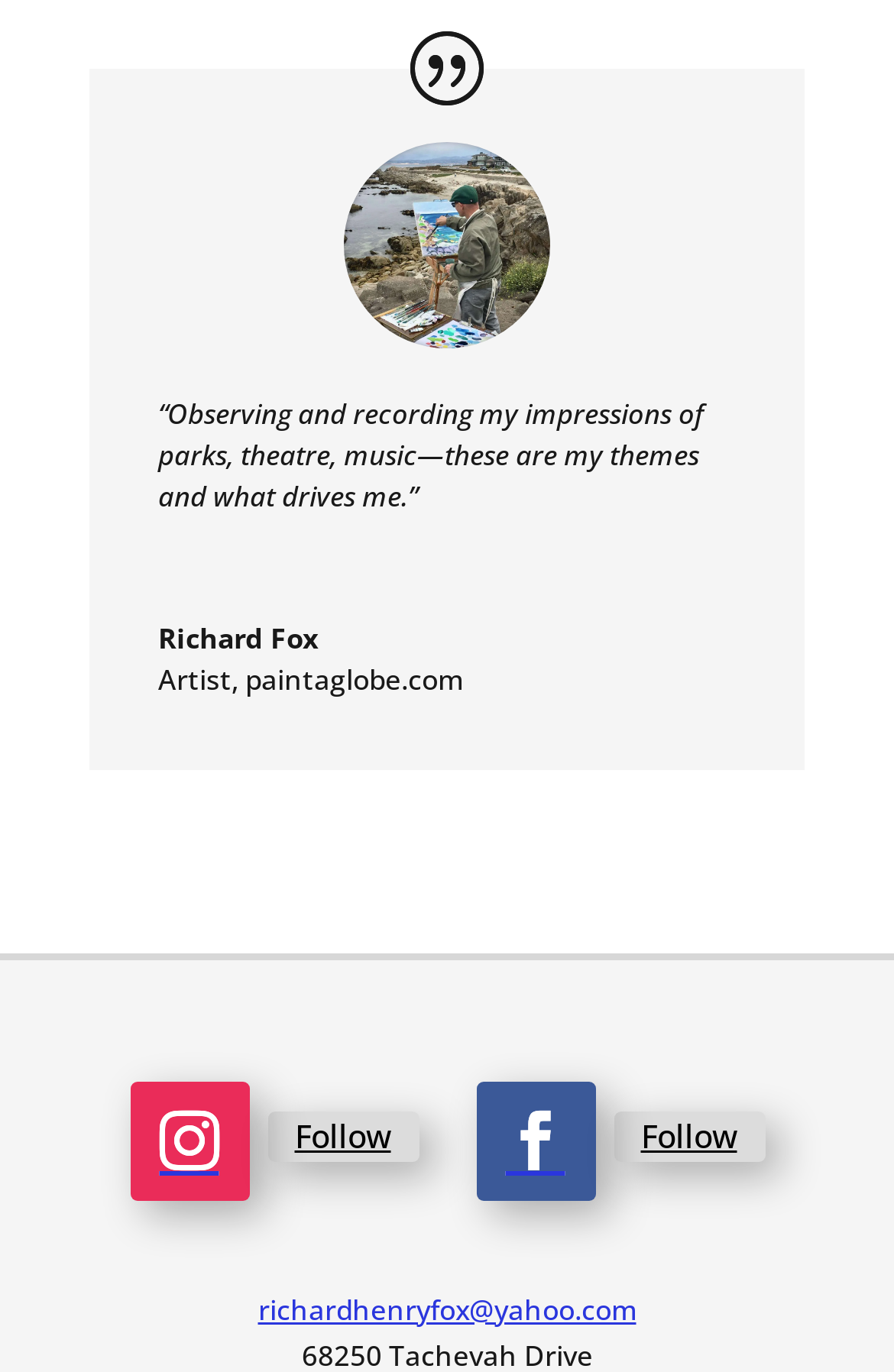What is the artist's name?
Please craft a detailed and exhaustive response to the question.

The artist's name is mentioned in the static text element 'Richard Fox' with bounding box coordinates [0.177, 0.45, 0.356, 0.479].